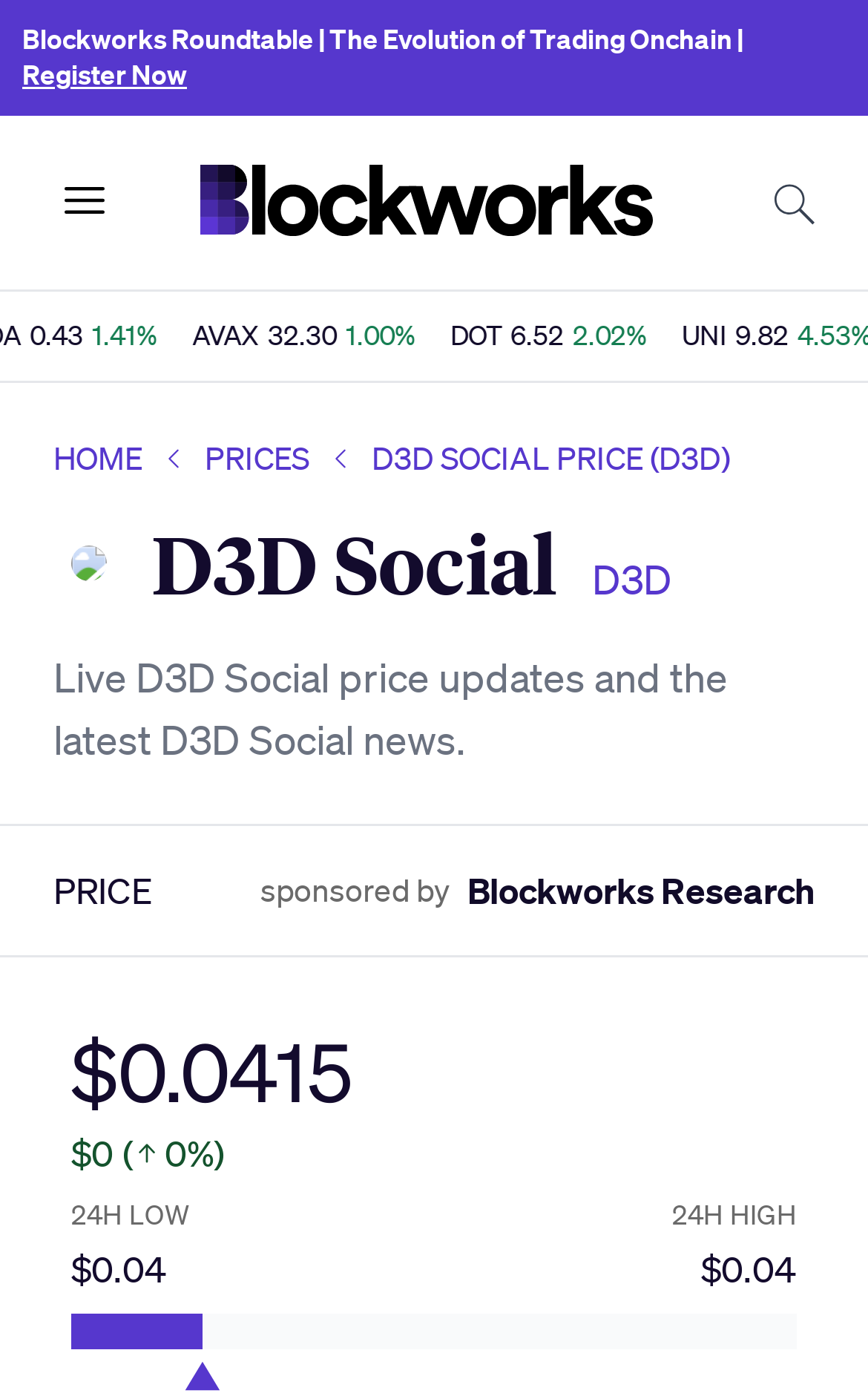Bounding box coordinates should be in the format (top-left x, top-left y, bottom-right x, bottom-right y) and all values should be floating point numbers between 0 and 1. Determine the bounding box coordinate for the UI element described as: prices

[0.236, 0.312, 0.356, 0.344]